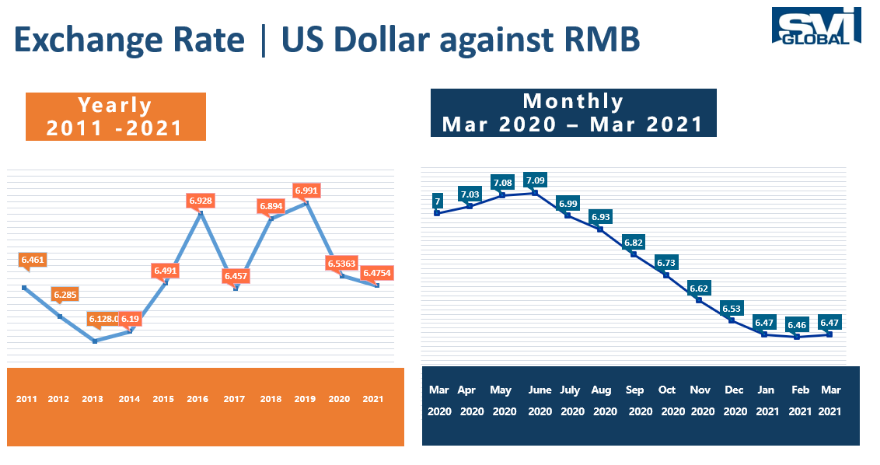What is the initial exchange rate in March 2020?
Provide an in-depth answer to the question, covering all aspects.

The right side of the image provides a more granular view of the exchange rate on a monthly basis from March 2020 to March 2021. The initial exchange rate in March 2020 is noted as 7.03.